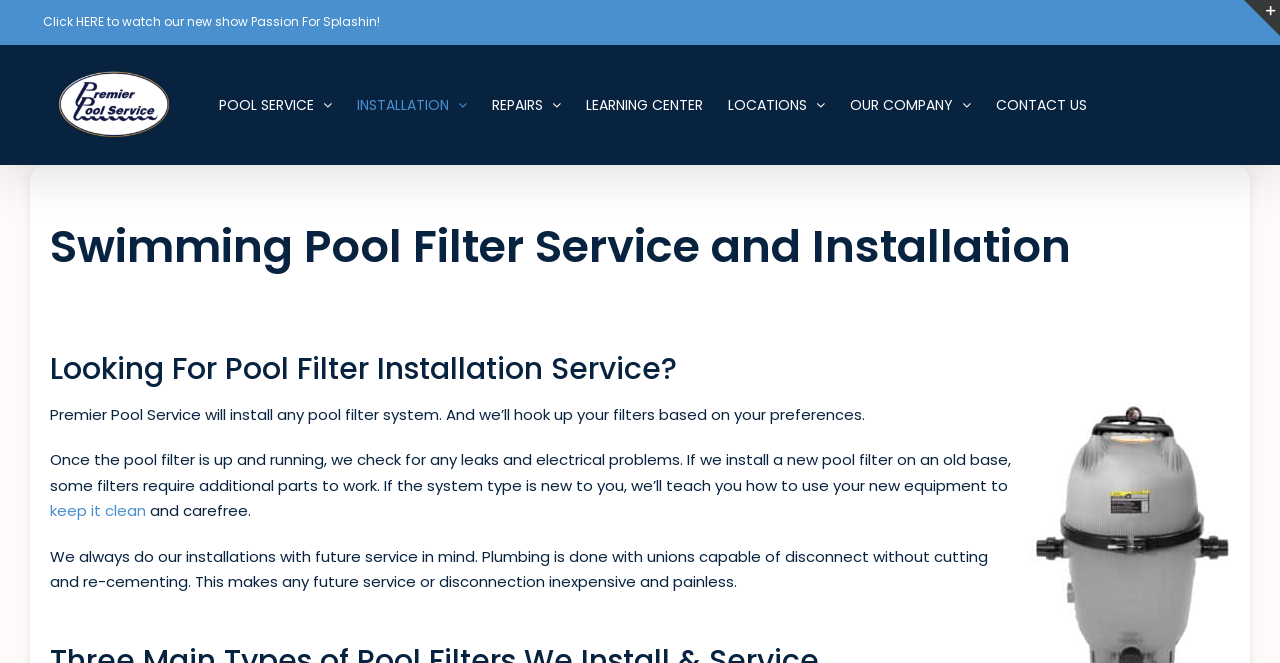Please identify the bounding box coordinates of the area I need to click to accomplish the following instruction: "Click the logo to go to the homepage".

[0.023, 0.104, 0.155, 0.211]